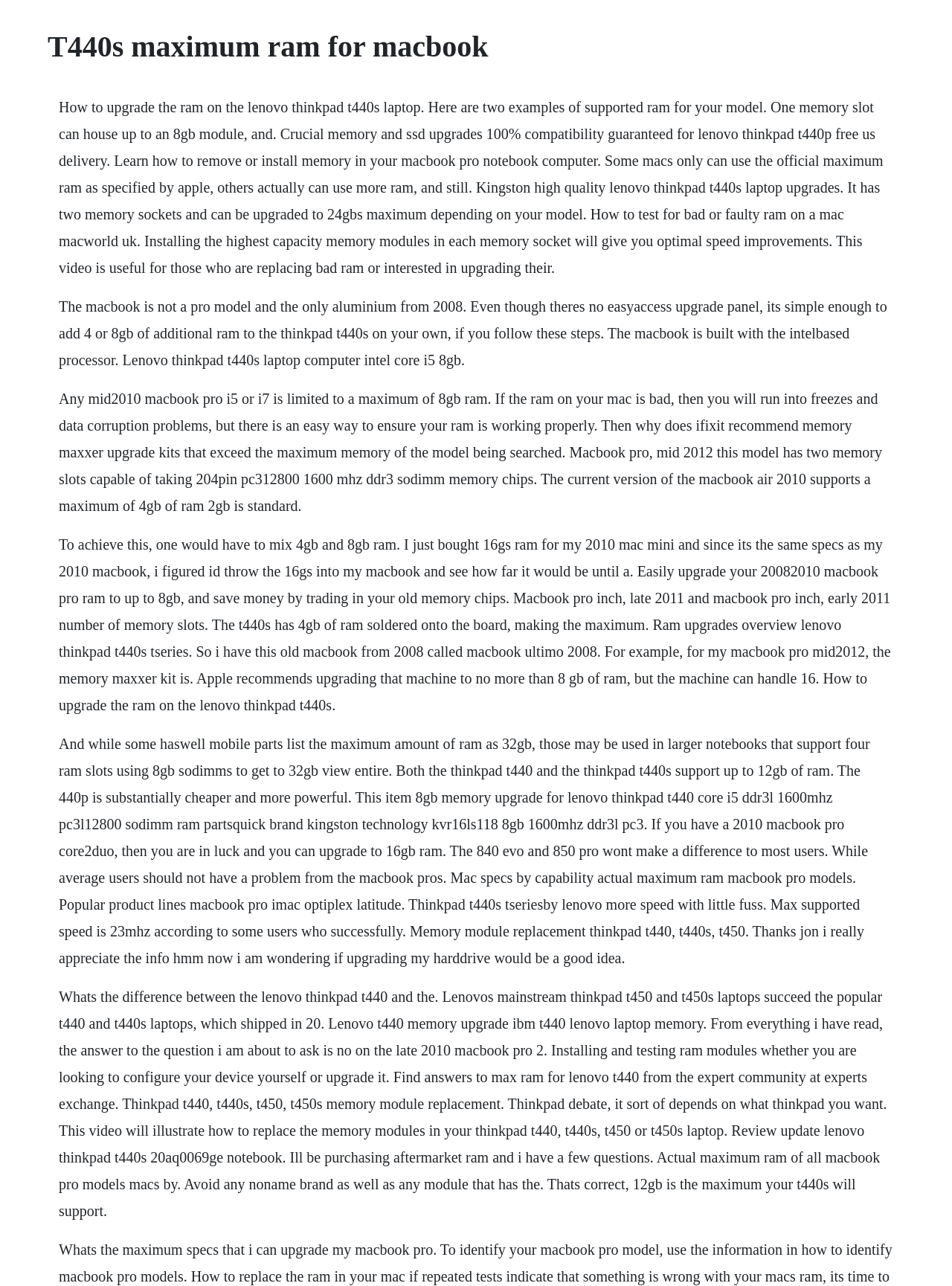Please provide a comprehensive response to the question based on the details in the image: Can a 2010 MacBook Pro Core2Duo be upgraded to 16GB RAM?

The webpage states that if you have a 2010 MacBook Pro Core2Duo, then you are in luck and you can upgrade to 16GB RAM.